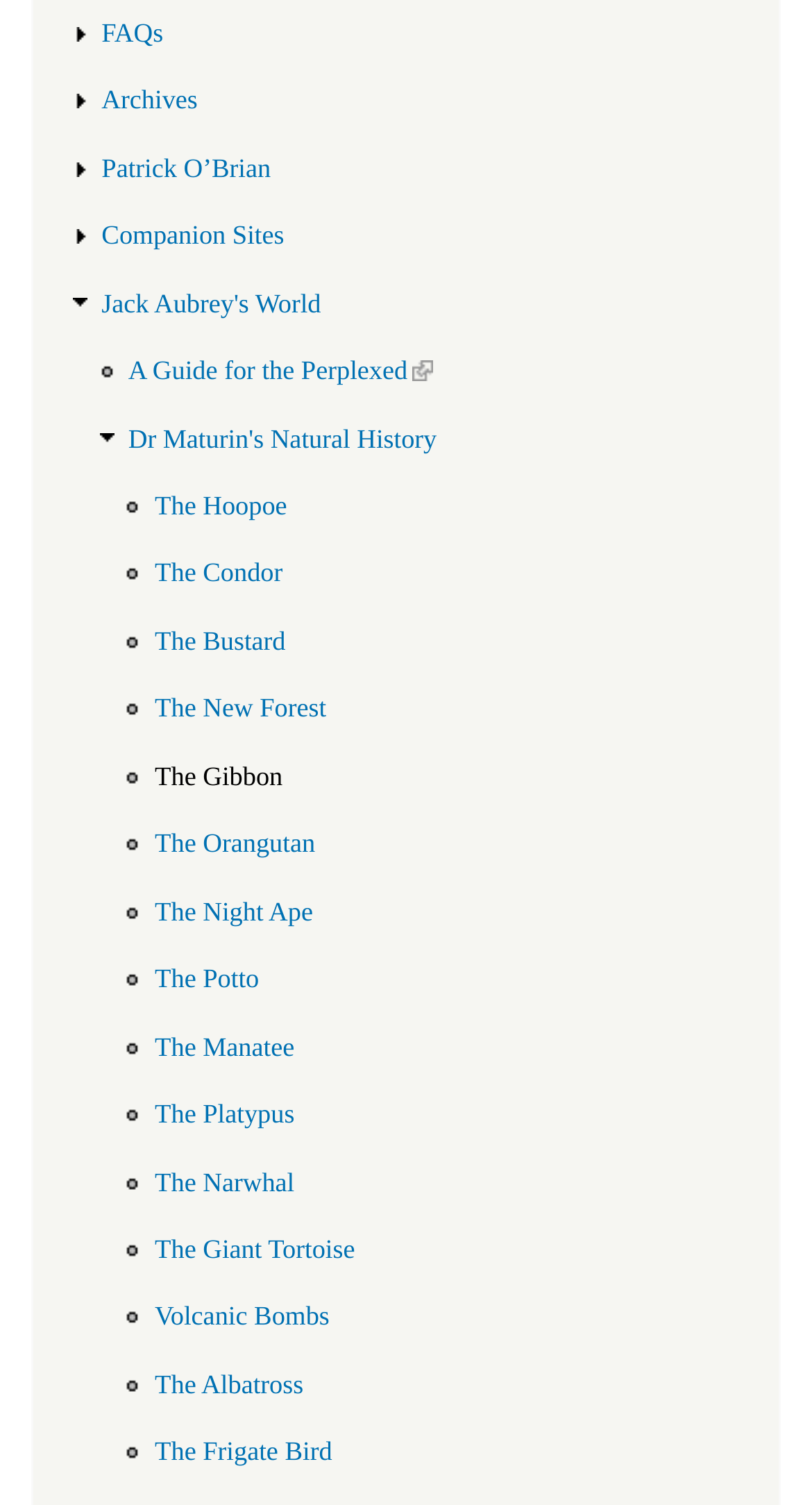Give a one-word or one-phrase response to the question:
How many external links are on this webpage?

1